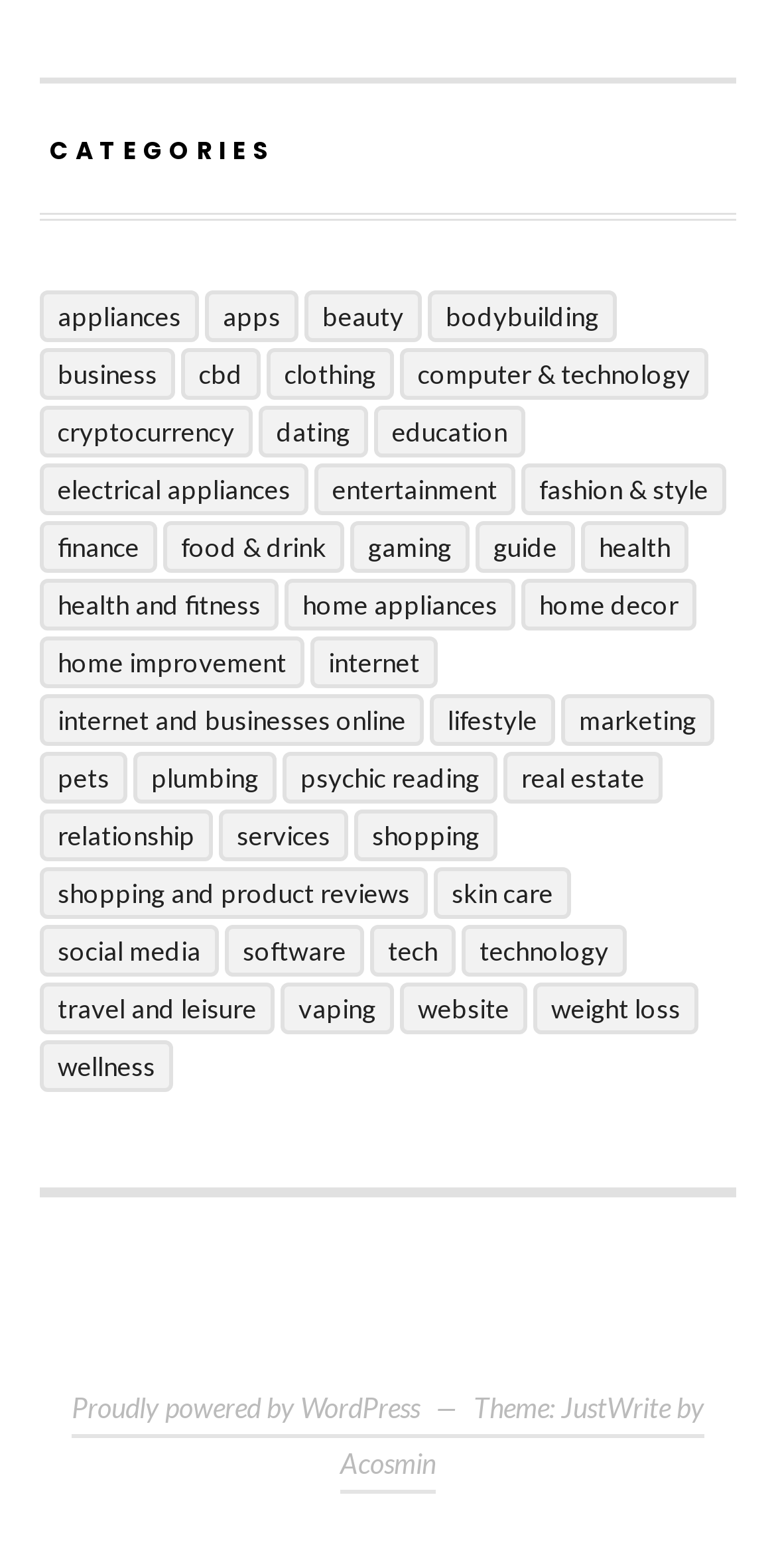Locate the bounding box coordinates of the element's region that should be clicked to carry out the following instruction: "Explore Health and Fitness". The coordinates need to be four float numbers between 0 and 1, i.e., [left, top, right, bottom].

[0.051, 0.369, 0.359, 0.402]